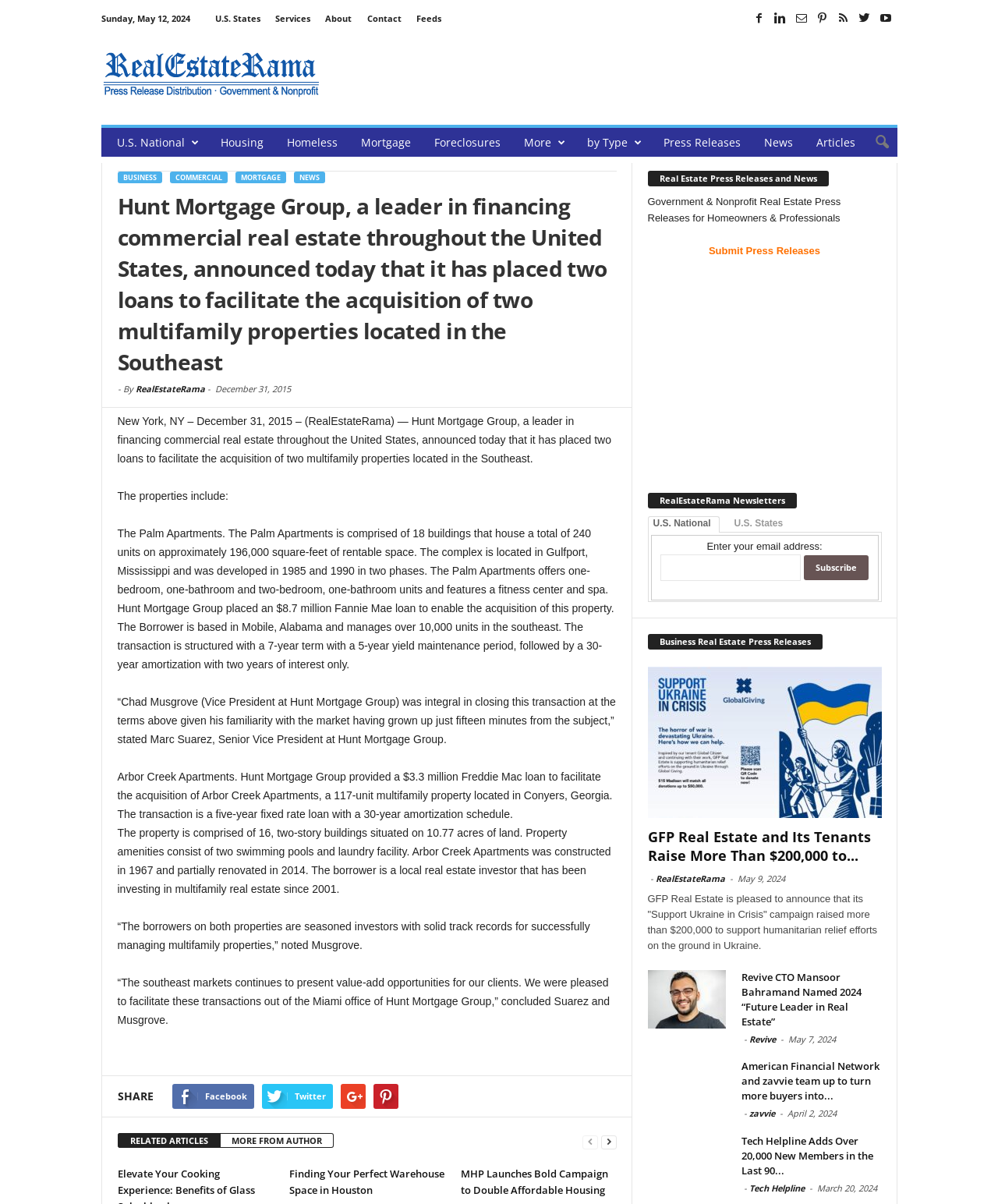What is the text of the webpage's headline?

Hunt Mortgage Group, a leader in financing commercial real estate throughout the United States, announced today that it has placed two loans to facilitate the acquisition of two multifamily properties located in the Southeast